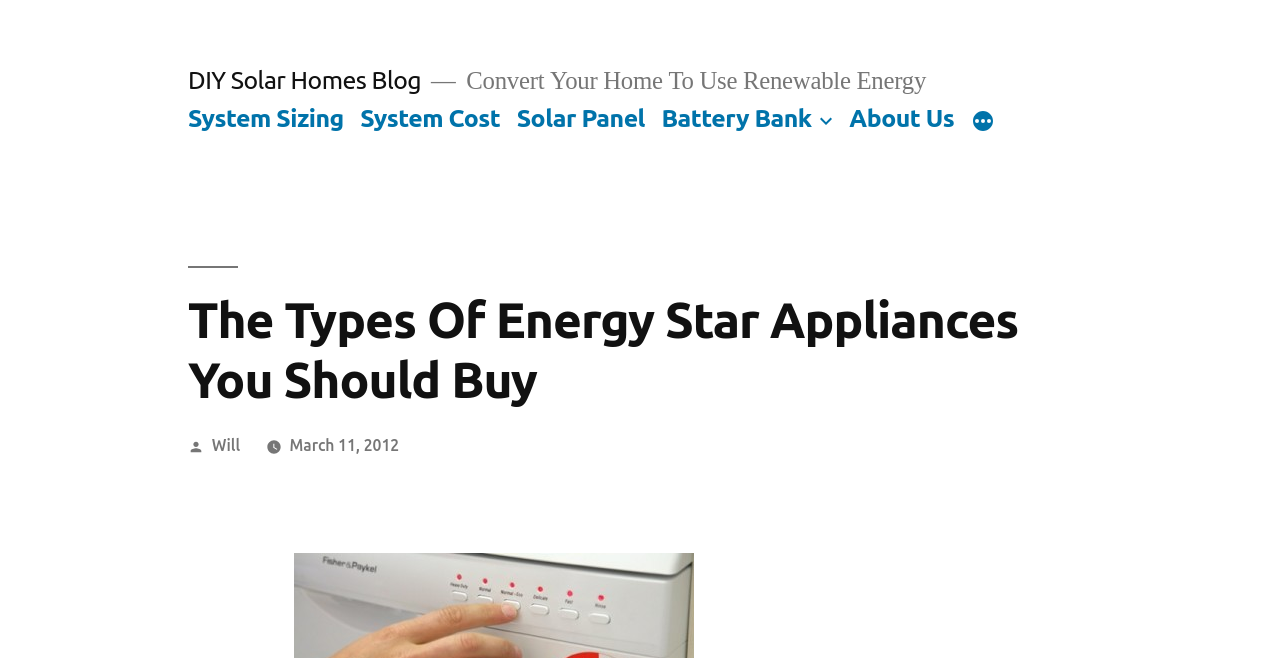Respond with a single word or short phrase to the following question: 
How many menu items are in the top menu?

5